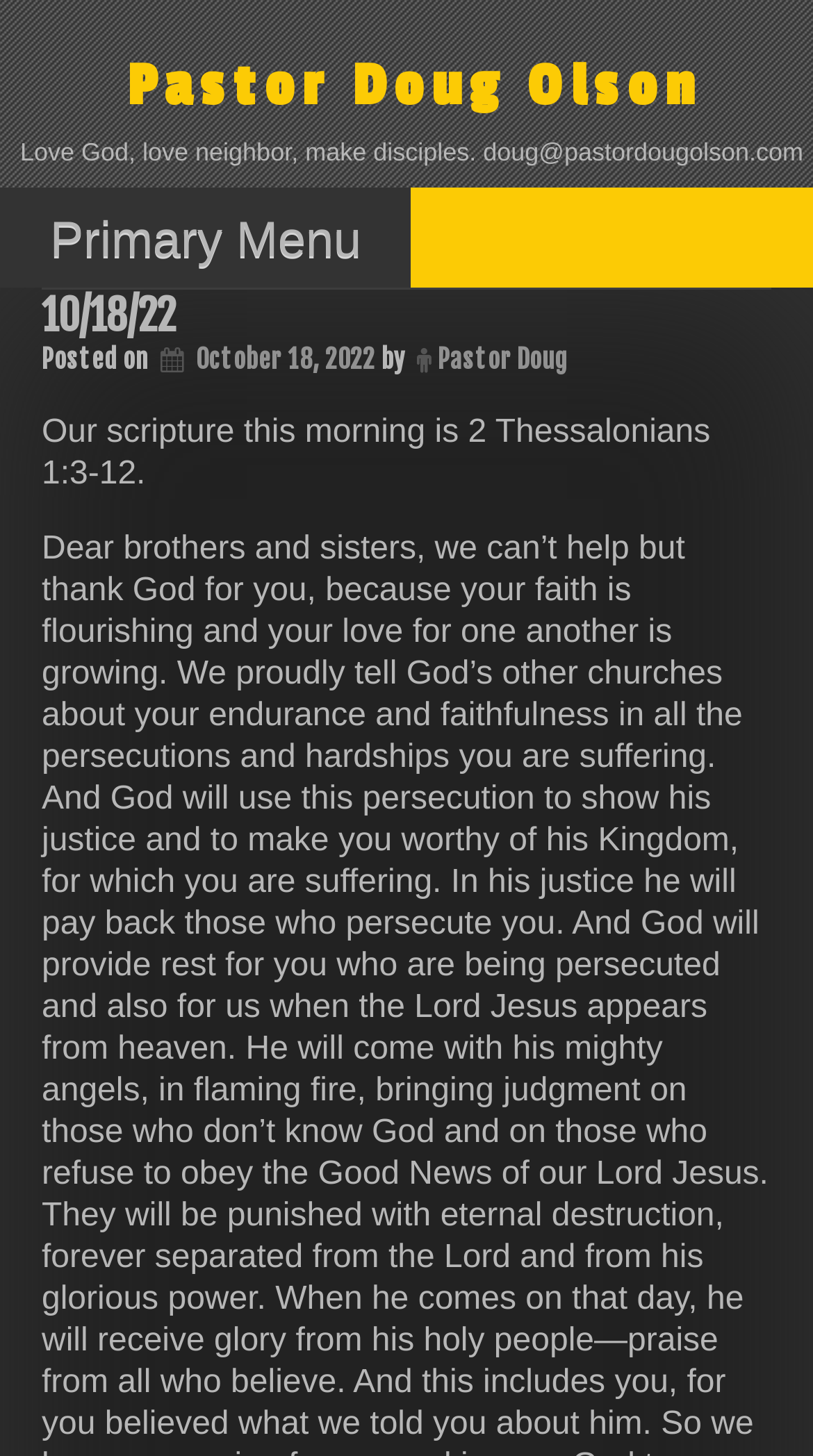Who posted the content on October 18, 2022?
Based on the image content, provide your answer in one word or a short phrase.

Pastor Doug